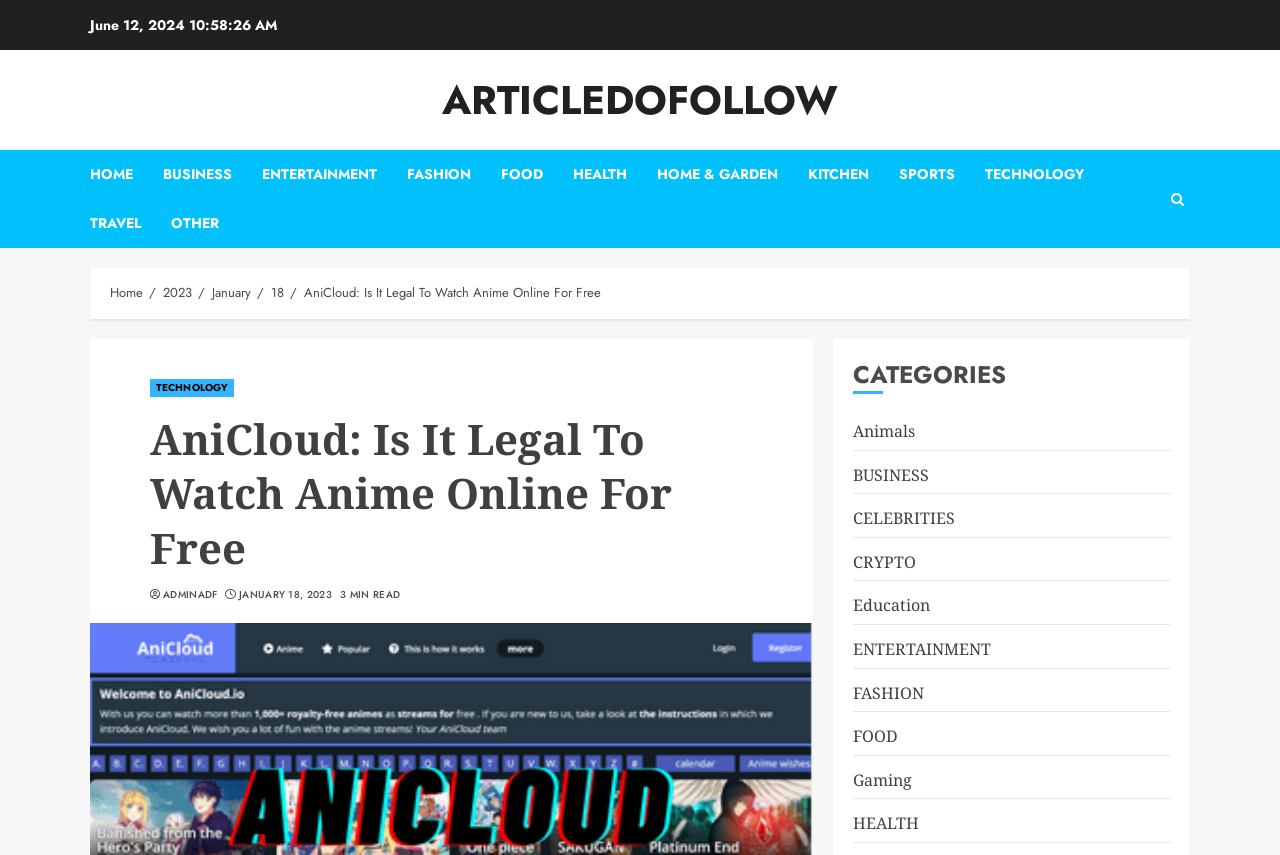Determine the bounding box coordinates of the clickable element necessary to fulfill the instruction: "Visit TECHNOLOGY page". Provide the coordinates as four float numbers within the 0 to 1 range, i.e., [left, top, right, bottom].

[0.117, 0.443, 0.183, 0.464]